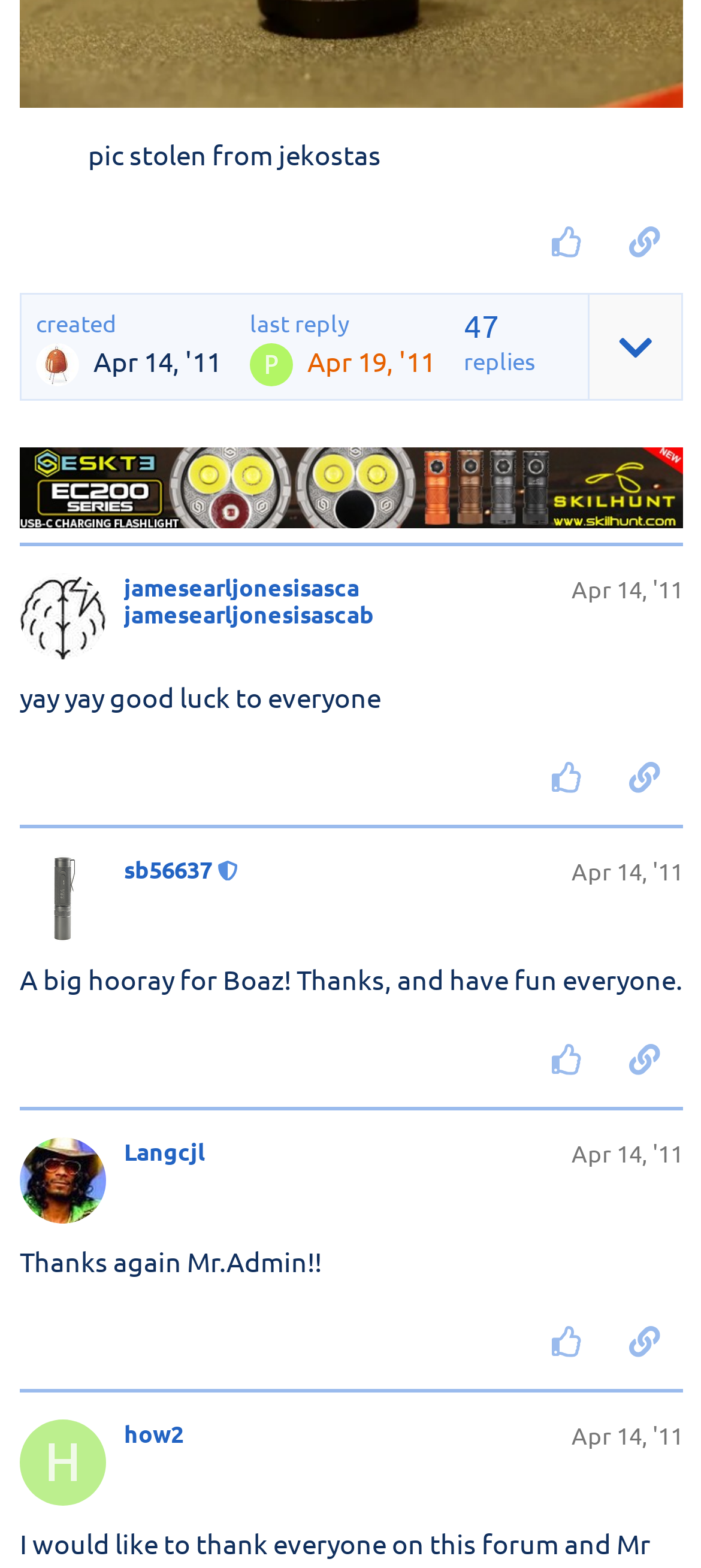Determine the bounding box coordinates for the region that must be clicked to execute the following instruction: "thank this post".

[0.753, 0.473, 0.864, 0.517]